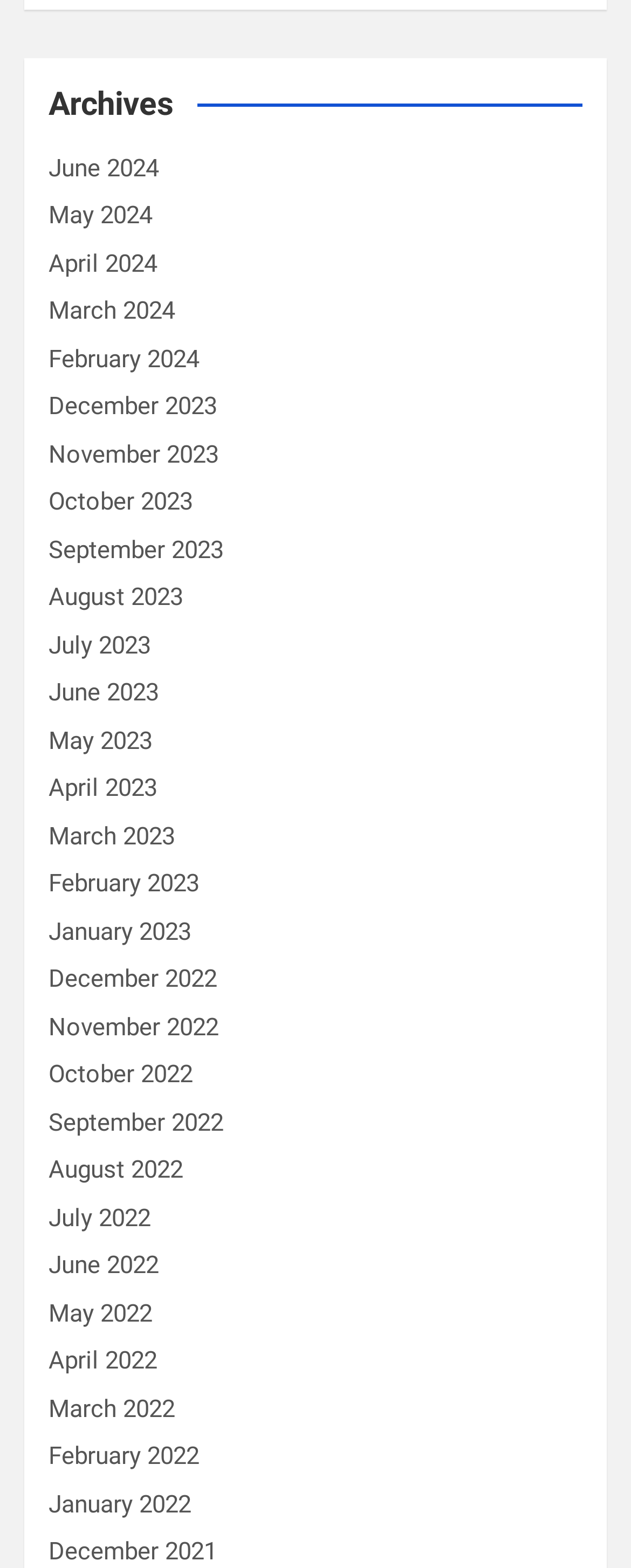Highlight the bounding box coordinates of the region I should click on to meet the following instruction: "browse December 2022 archives".

[0.077, 0.615, 0.344, 0.634]